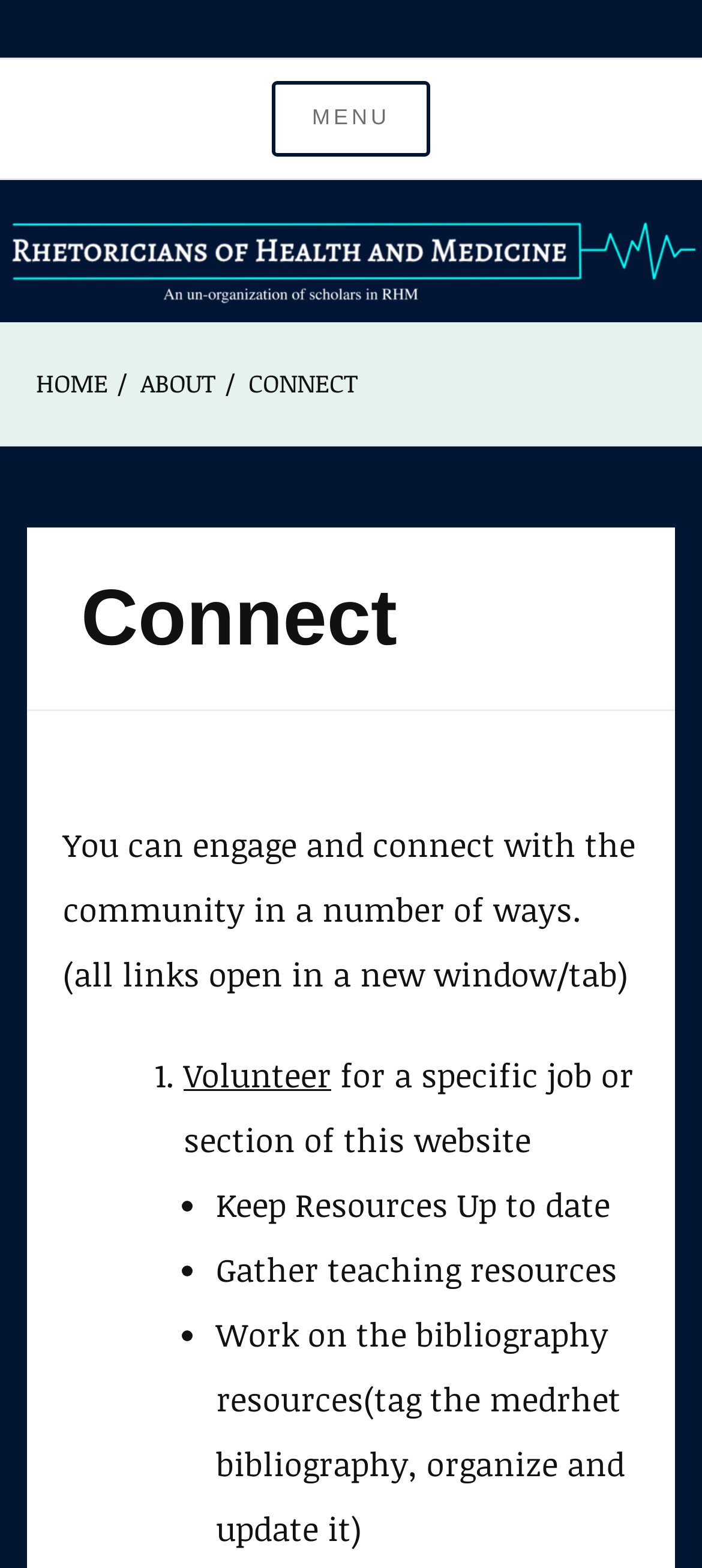Specify the bounding box coordinates (top-left x, top-left y, bottom-right x, bottom-right y) of the UI element in the screenshot that matches this description: About

[0.2, 0.233, 0.308, 0.256]